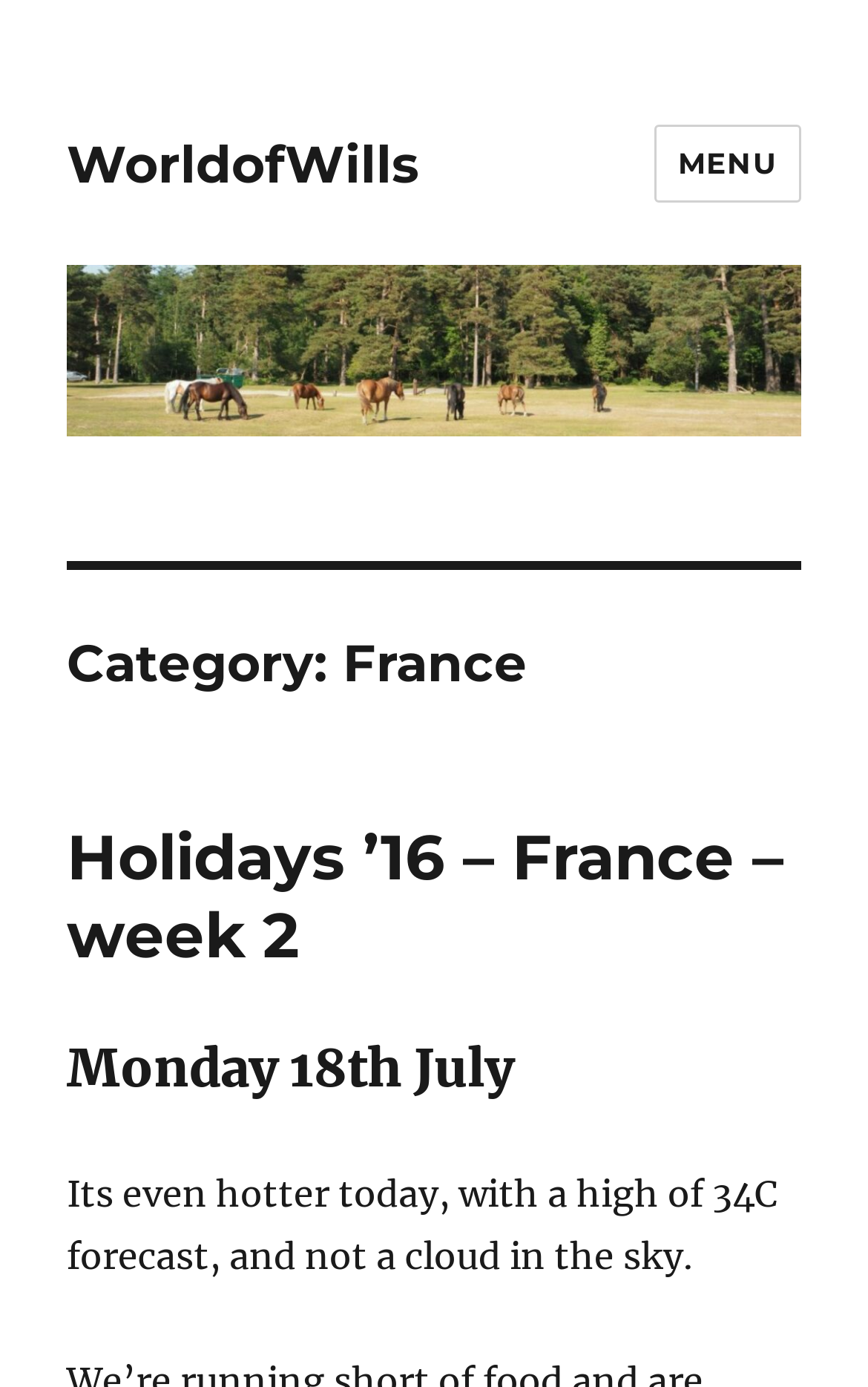Analyze the image and give a detailed response to the question:
What is the title of the first blog post?

The title of the first blog post can be found by looking at the heading element 'Holidays ’16 – France – week 2' which is a sub-element of the HeaderAsNonLandmark element.